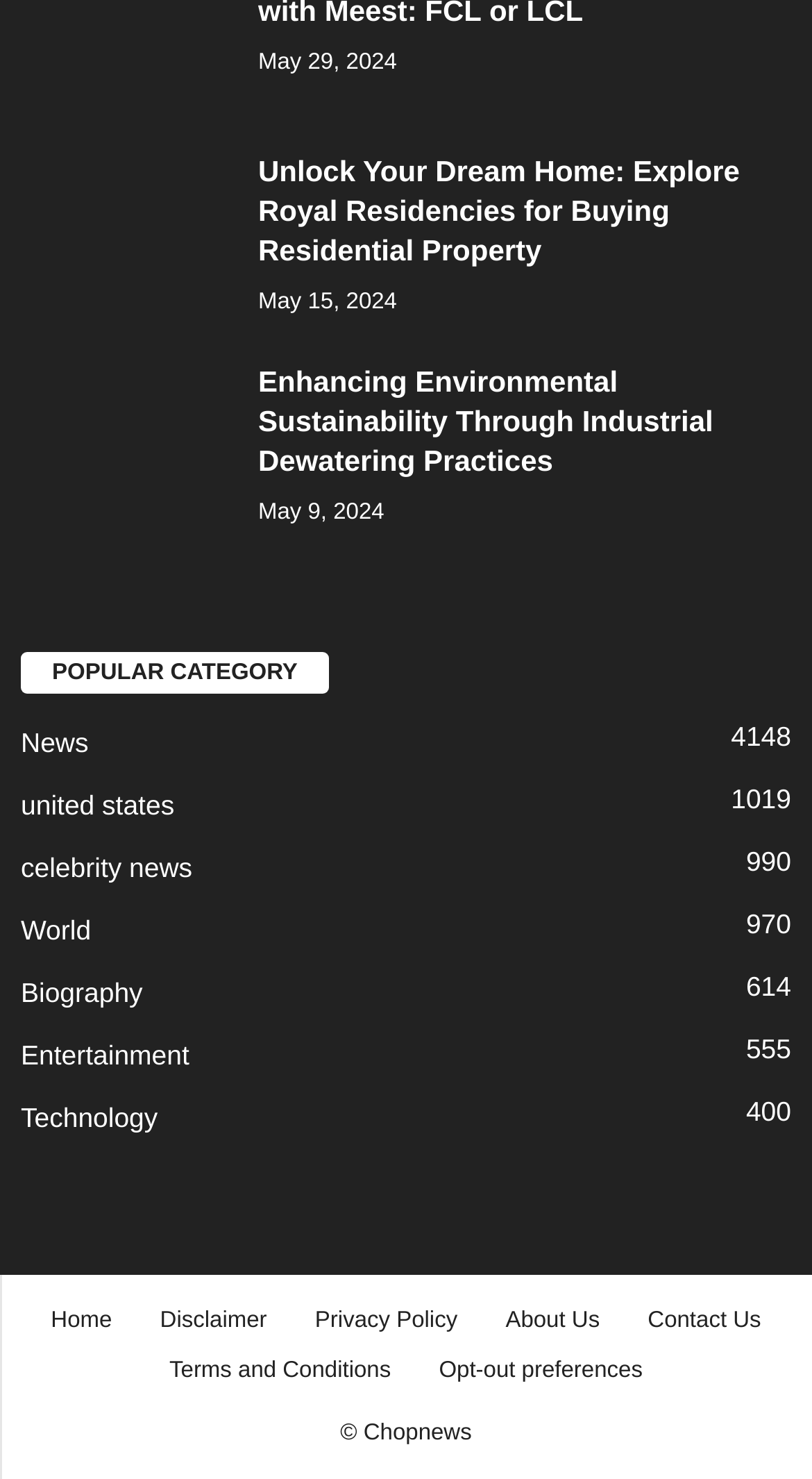Locate the coordinates of the bounding box for the clickable region that fulfills this instruction: "View 'About Us'".

[0.597, 0.884, 0.764, 0.901]